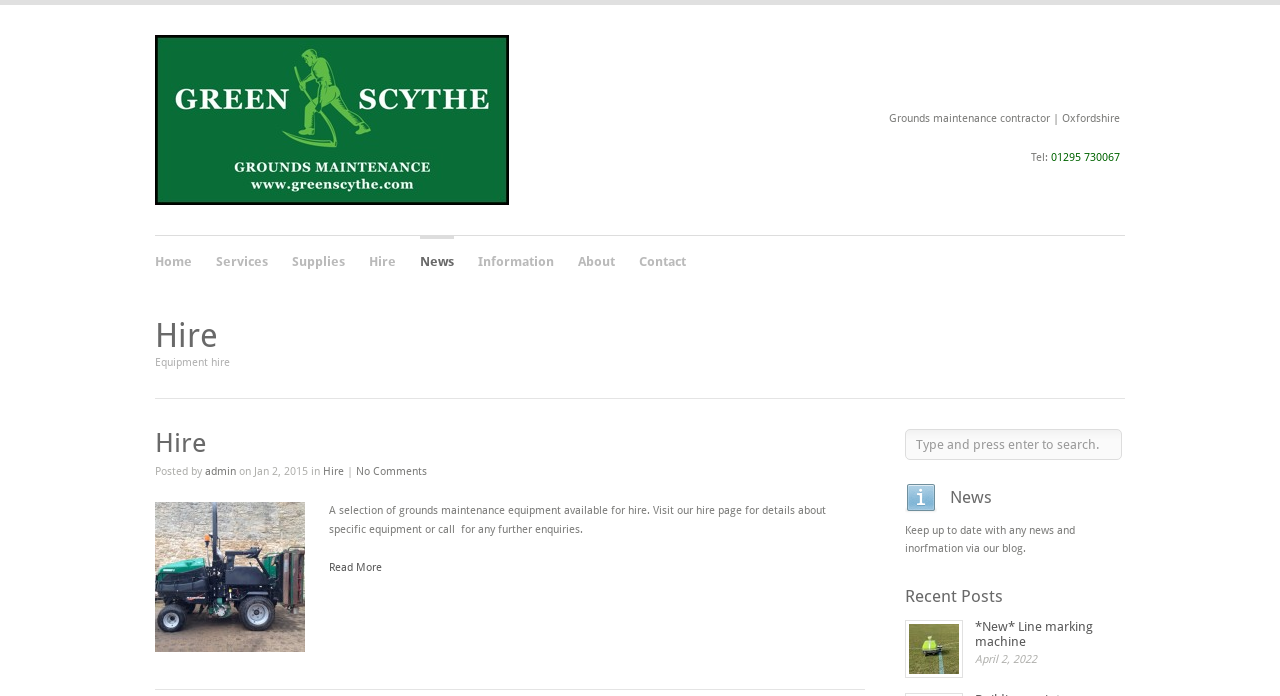What type of equipment is available for hire?
Relying on the image, give a concise answer in one word or a brief phrase.

Grounds maintenance equipment